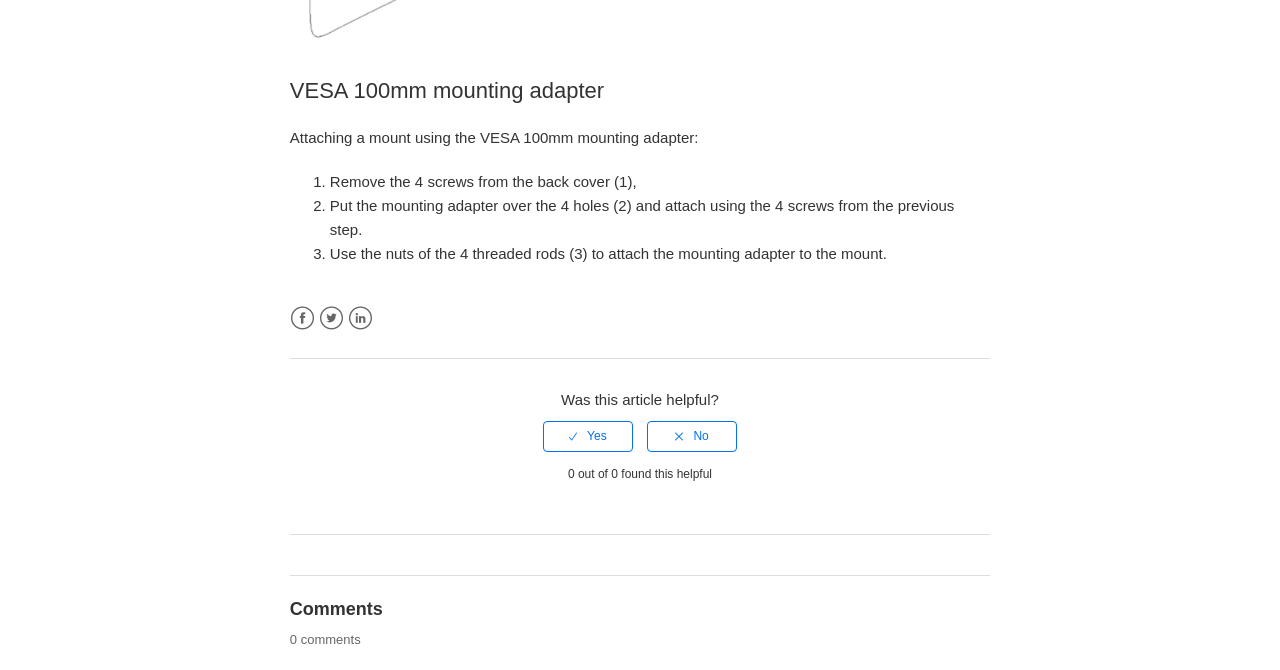Respond to the question below with a single word or phrase: What is the section below the article about?

Comments